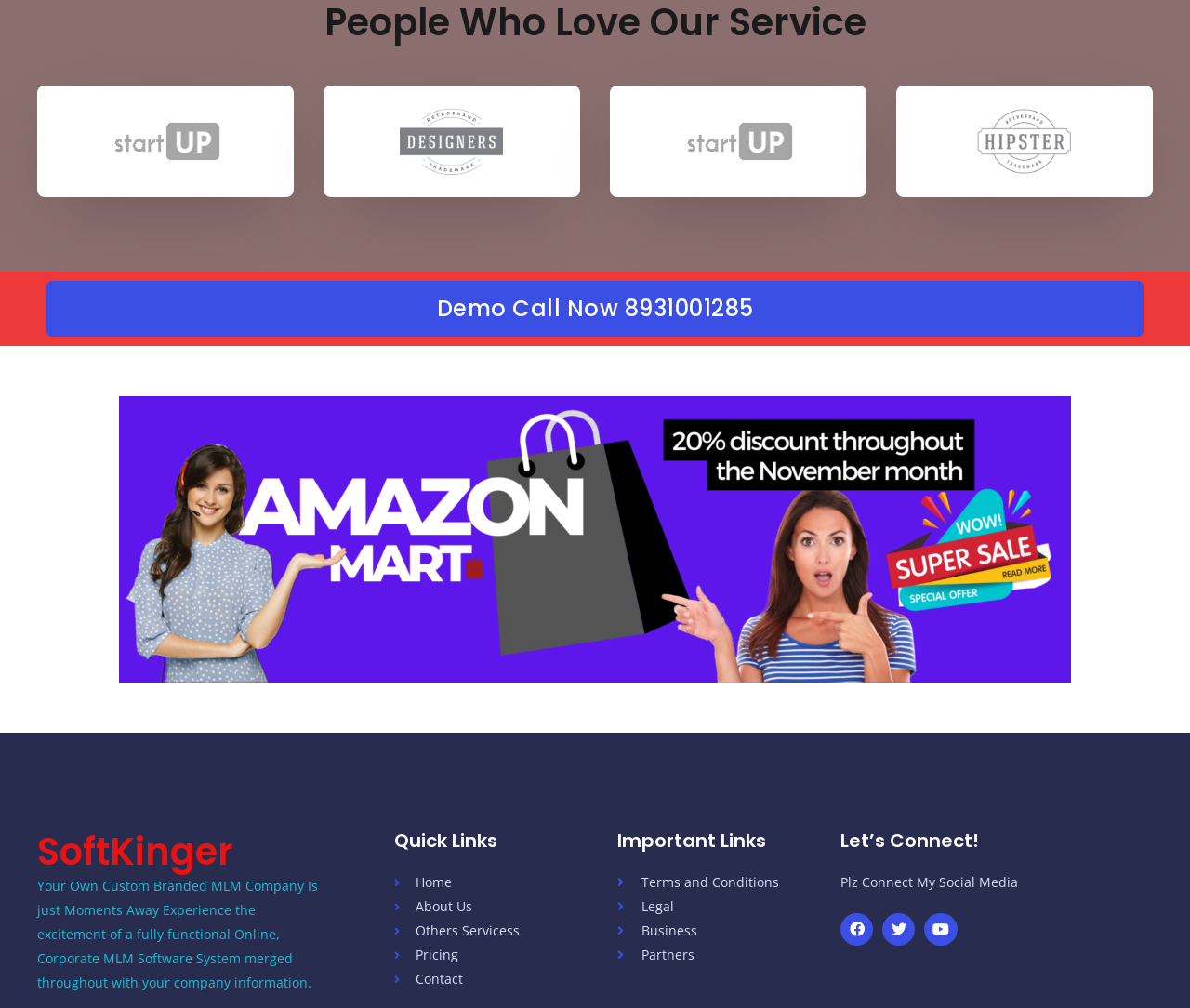Show me the bounding box coordinates of the clickable region to achieve the task as per the instruction: "Learn more about 'Others Servicess'".

[0.331, 0.911, 0.519, 0.935]